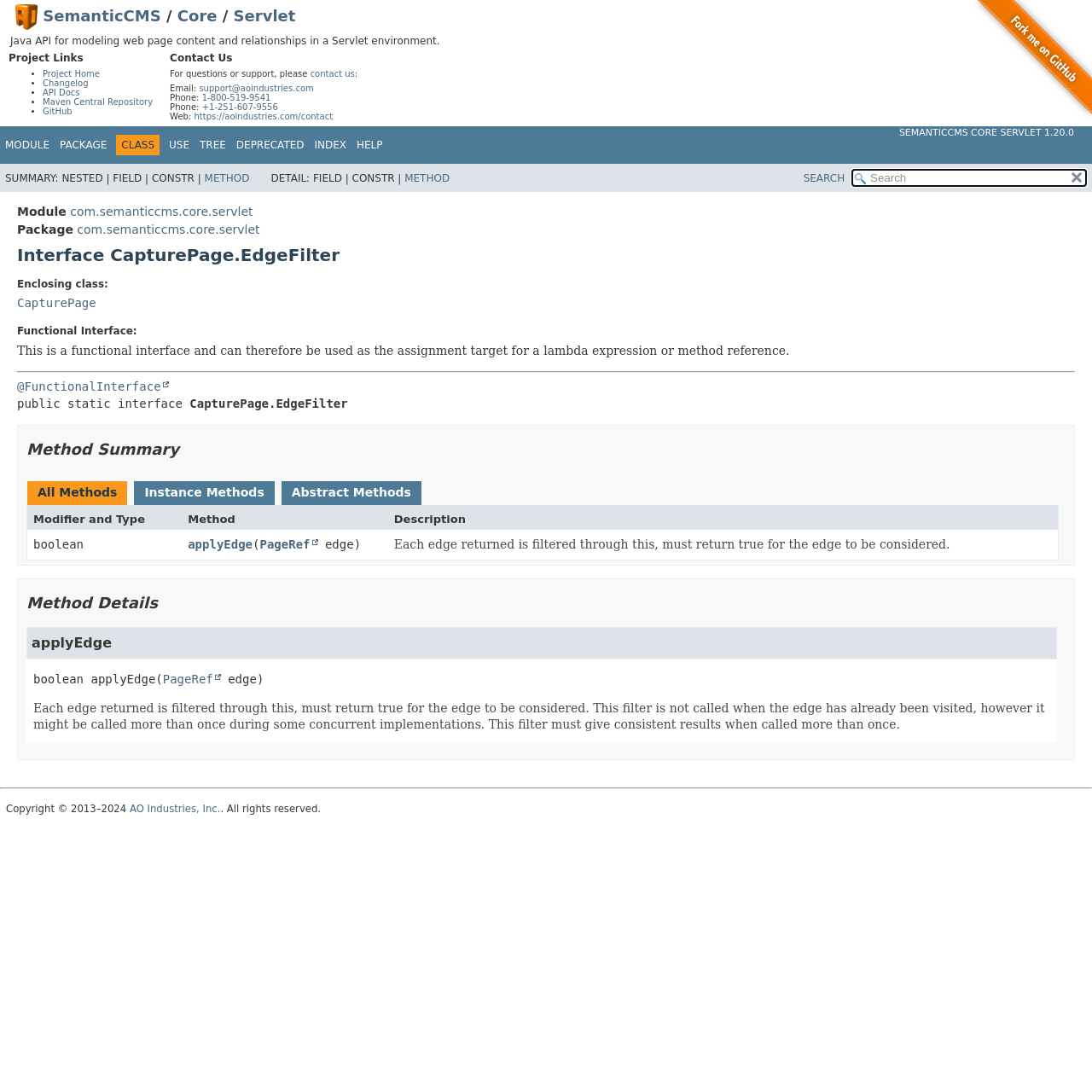Extract the top-level heading from the webpage and provide its text.

 SemanticCMS / Core / Servlet